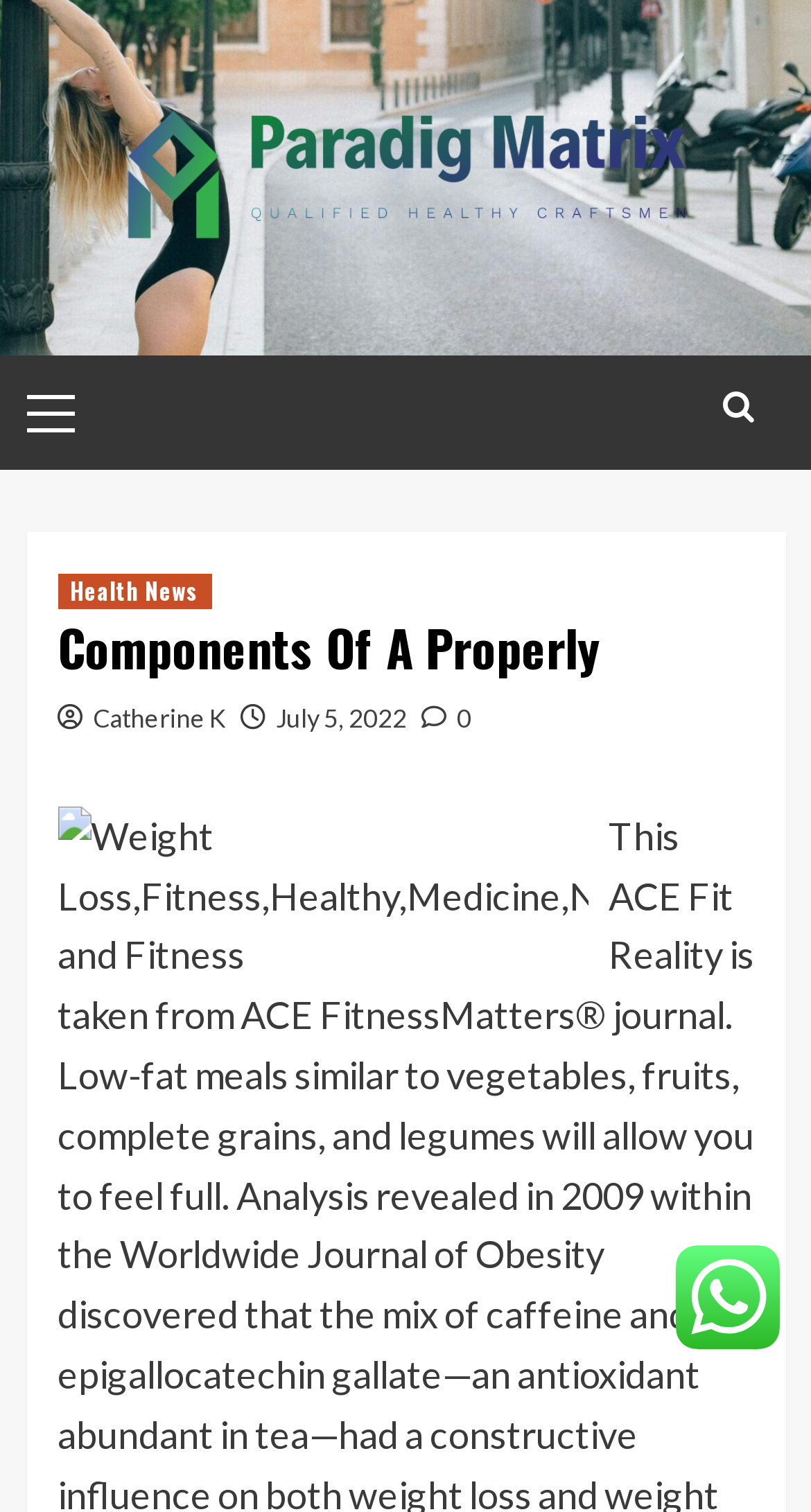What is the author of the article? Analyze the screenshot and reply with just one word or a short phrase.

Catherine K